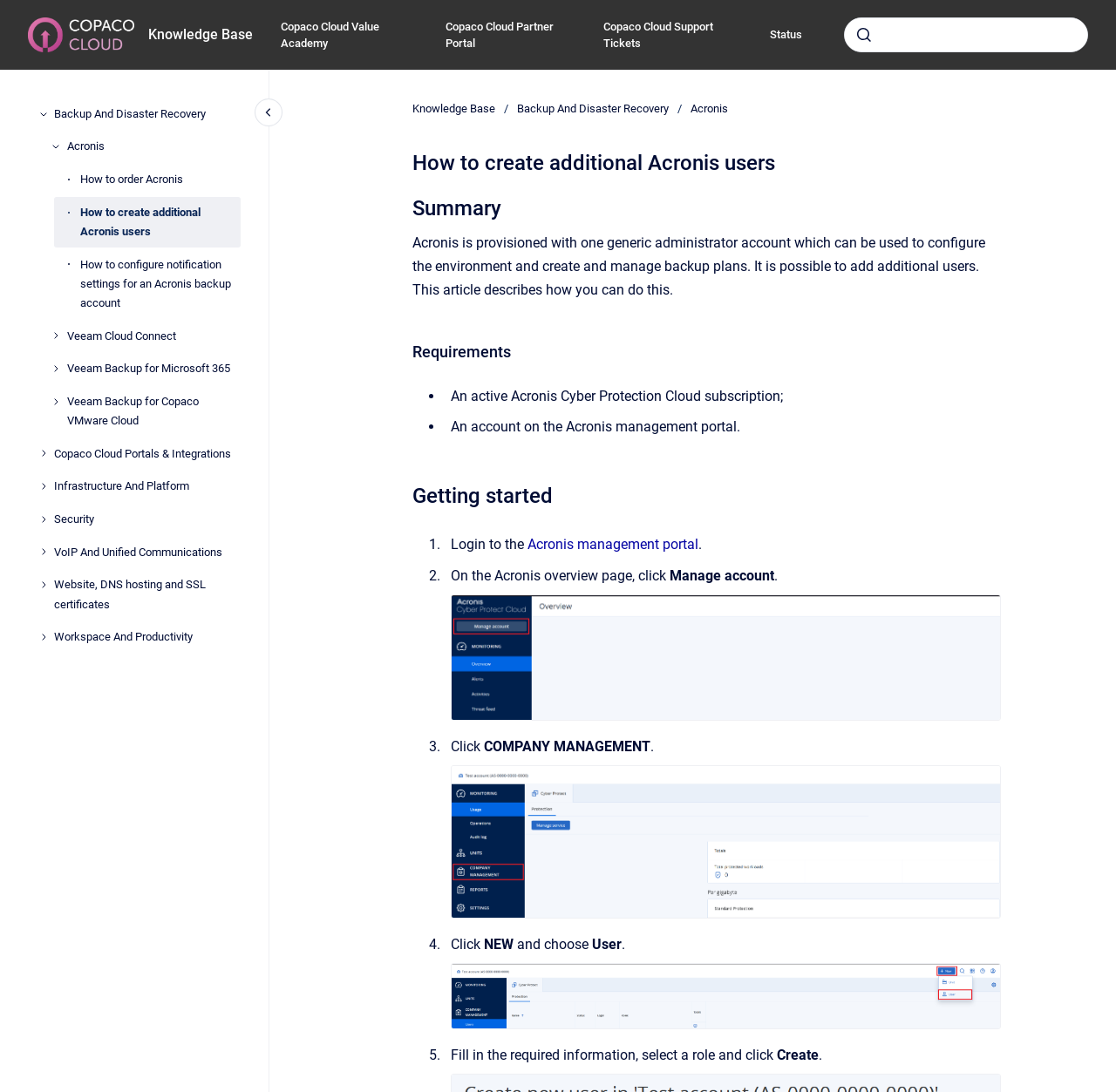Determine the bounding box coordinates (top-left x, top-left y, bottom-right x, bottom-right y) of the UI element described in the following text: Backup And Disaster Recovery

[0.048, 0.09, 0.216, 0.119]